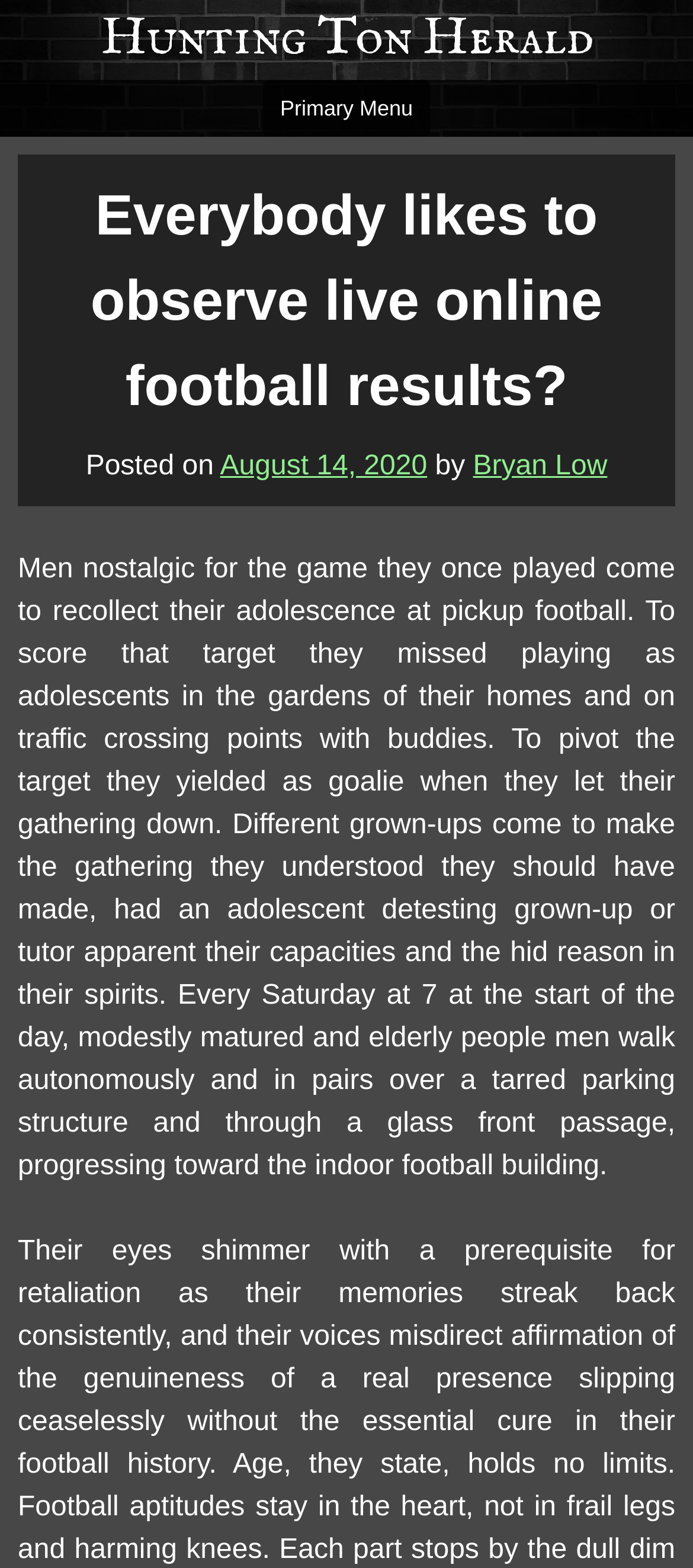Detail the features and information presented on the webpage.

The webpage appears to be an article or blog post from the "Hunting Ton Herald" website. At the top of the page, there is a heading with the title "Hunting Ton Herald" and a link to the website's homepage. Next to the title, there is a button labeled "Primary Menu" that expands to reveal a header section.

In the header section, there is a prominent heading that reads "Everybody likes to observe live online football results?" followed by a subheading with the article's publication date, "August 14, 2020", and the author's name, "Bryan Low". 

Below the header section, there is a large block of text that spans most of the page. The text describes how men nostalgic for playing football in their youth come together to relive their adolescence at pickup football games. The passage goes on to describe the various motivations of these men, including making up for past mistakes and proving themselves to others.

The text is the main focus of the page, taking up most of the available space. There are no images on the page. The overall layout is simple, with a clear hierarchy of headings and text.